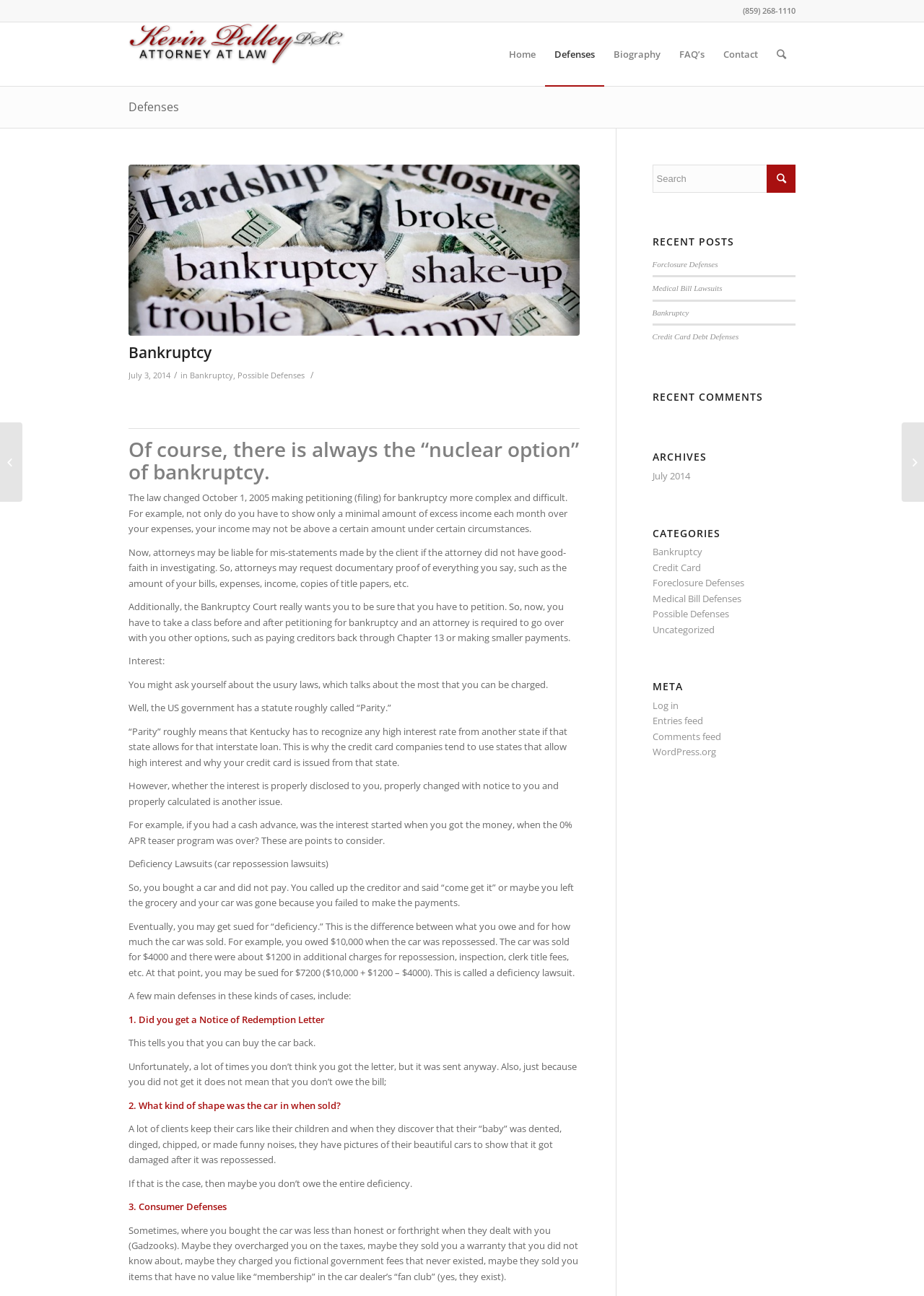Please find the bounding box coordinates of the section that needs to be clicked to achieve this instruction: "Click the 'Home' link".

[0.541, 0.017, 0.59, 0.066]